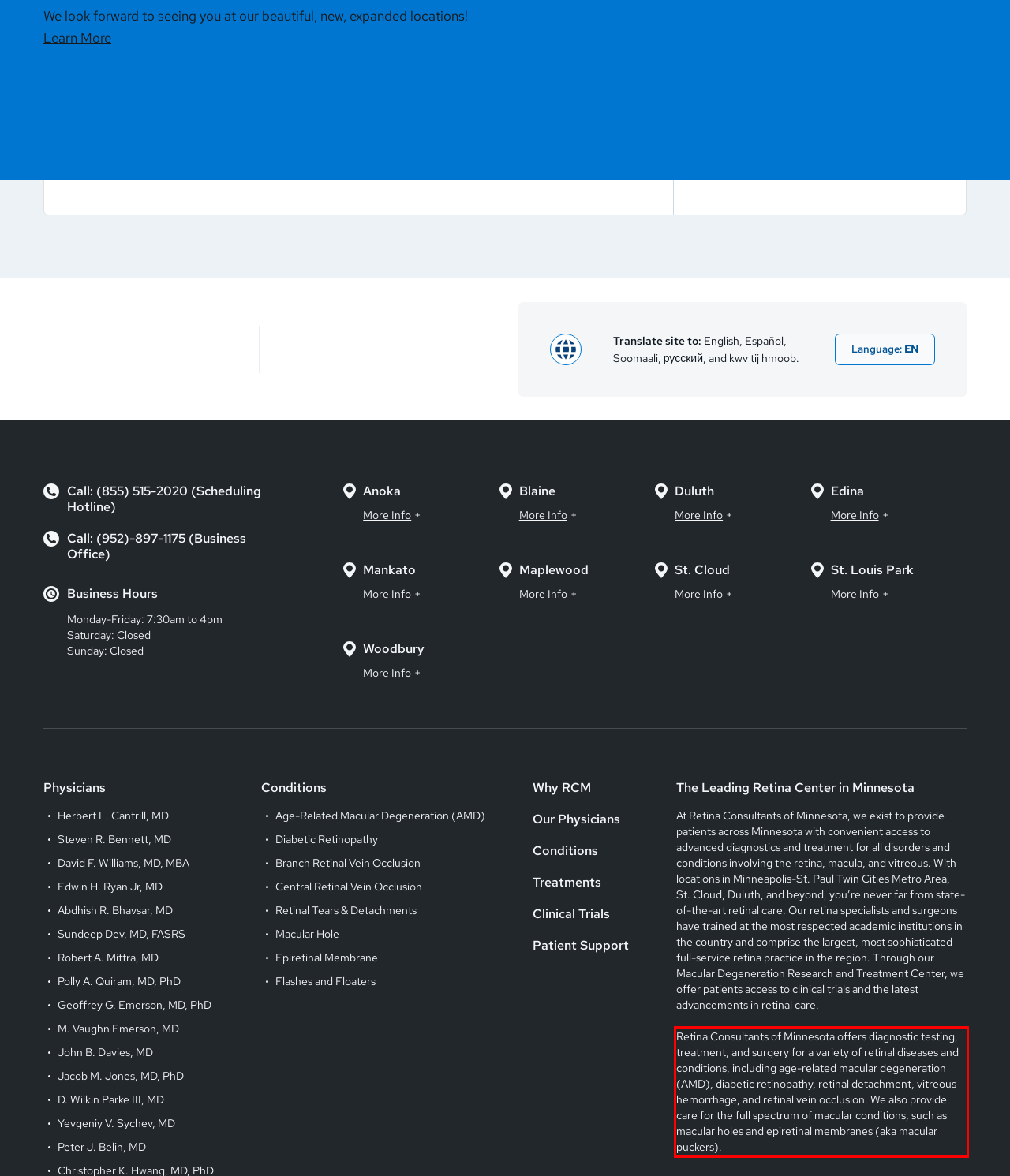Please recognize and transcribe the text located inside the red bounding box in the webpage image.

Retina Consultants of Minnesota offers diagnostic testing, treatment, and surgery for a variety of retinal diseases and conditions, including age-related macular degeneration (AMD), diabetic retinopathy, retinal detachment, vitreous hemorrhage, and retinal vein occlusion. We also provide care for the full spectrum of macular conditions, such as macular holes and epiretinal membranes (aka macular puckers).